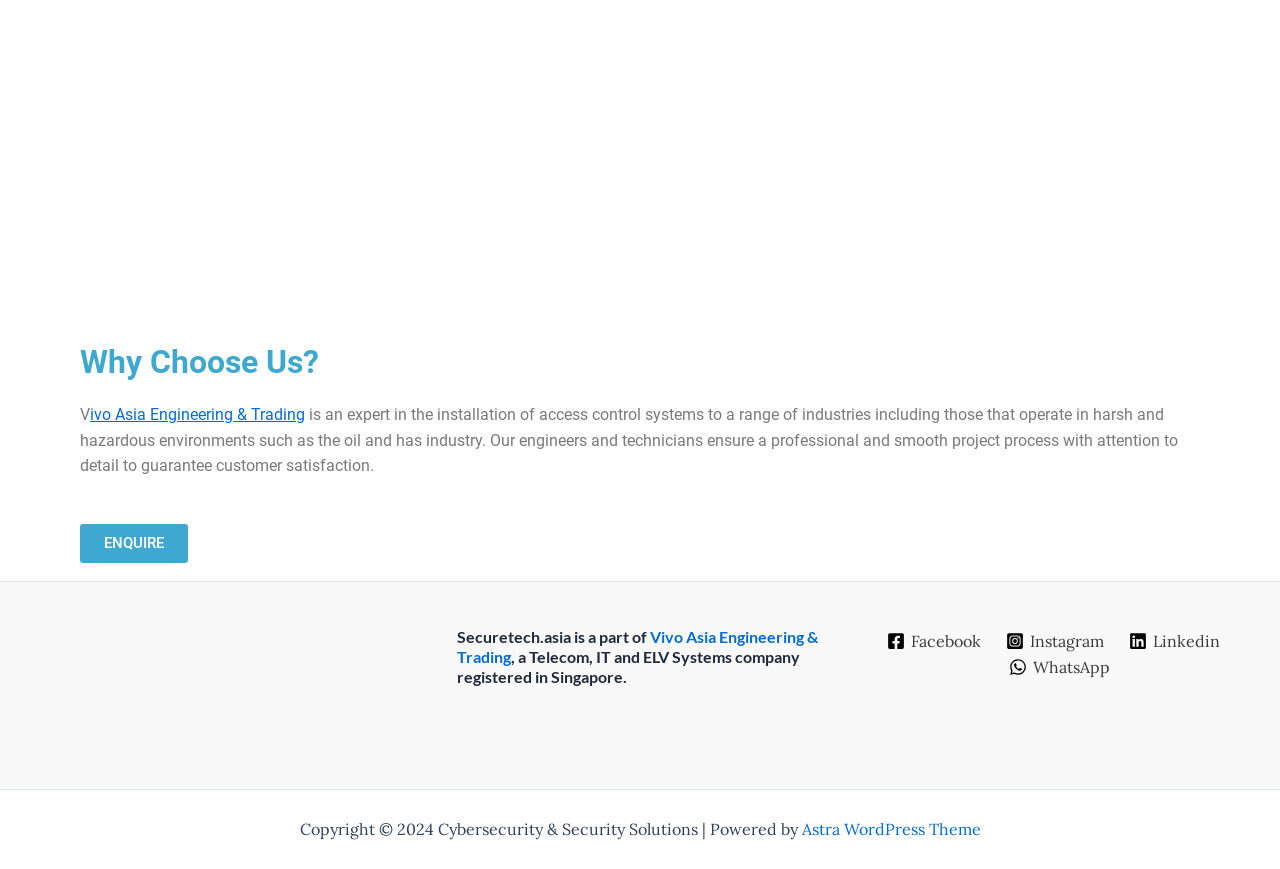What is the theme used to power the website?
Your answer should be a single word or phrase derived from the screenshot.

Astra WordPress Theme